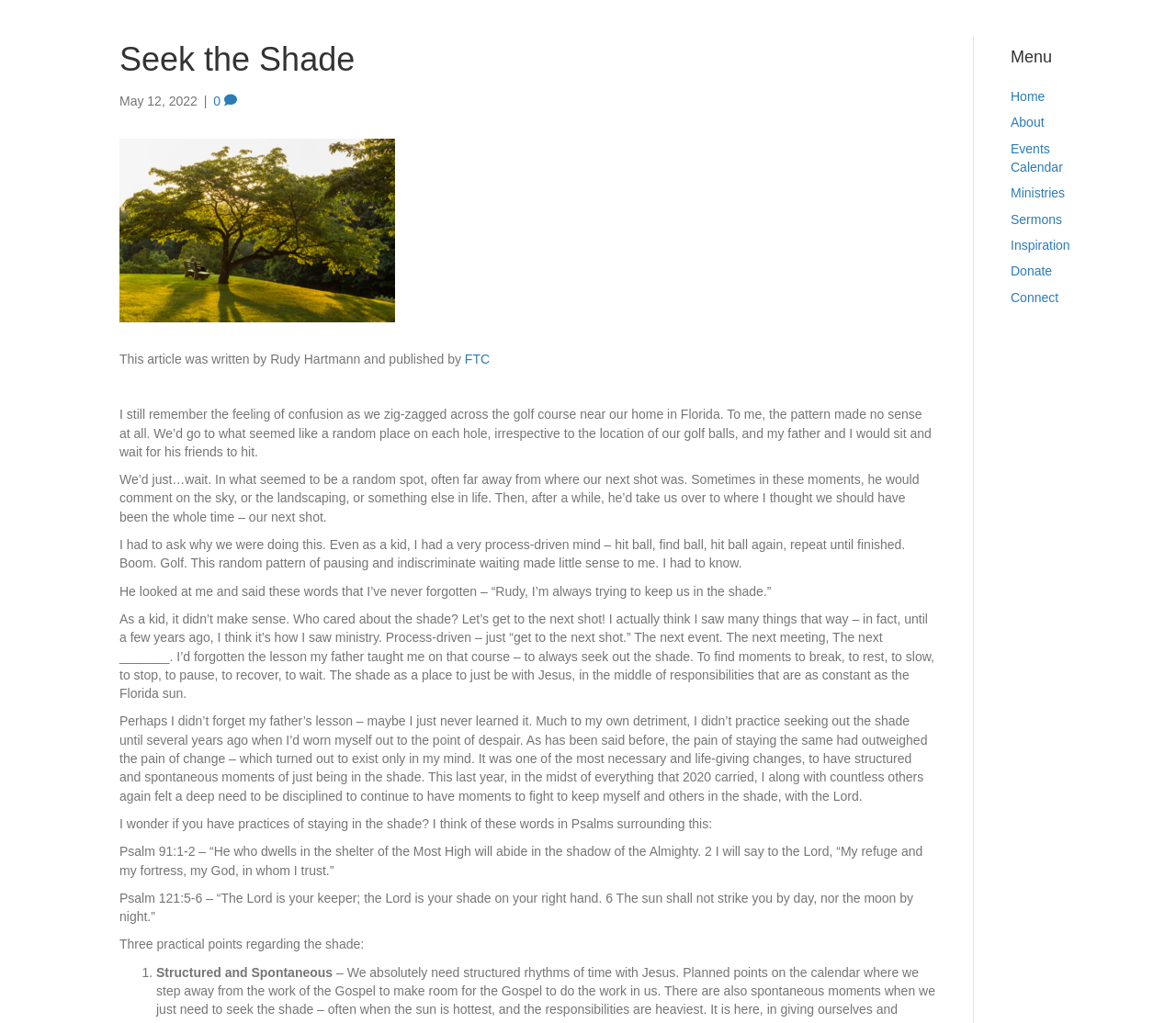Please locate the clickable area by providing the bounding box coordinates to follow this instruction: "Click on the 'About' link".

[0.859, 0.113, 0.888, 0.127]